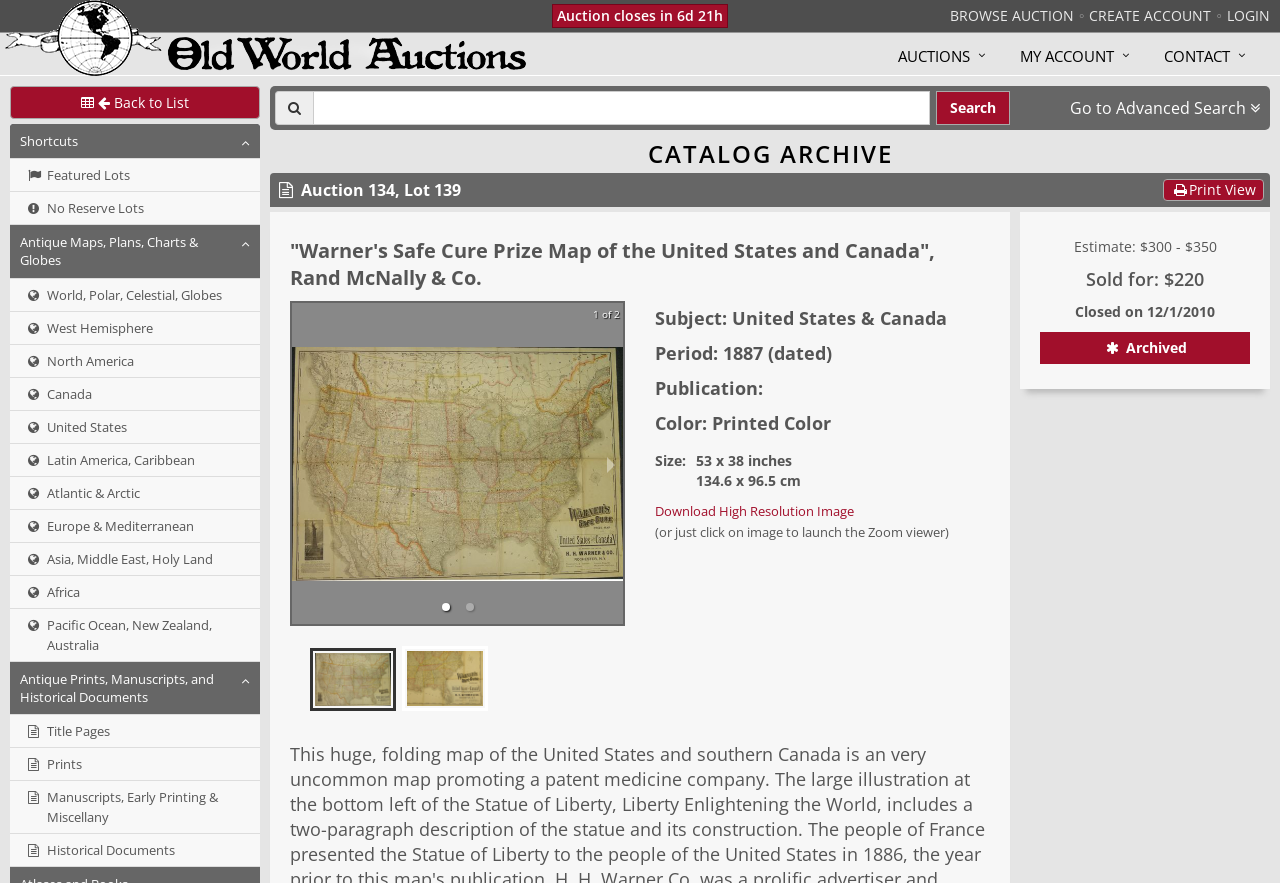Please determine the bounding box coordinates, formatted as (top-left x, top-left y, bottom-right x, bottom-right y), with all values as floating point numbers between 0 and 1. Identify the bounding box of the region described as: Download High Resolution Image

[0.512, 0.569, 0.667, 0.589]